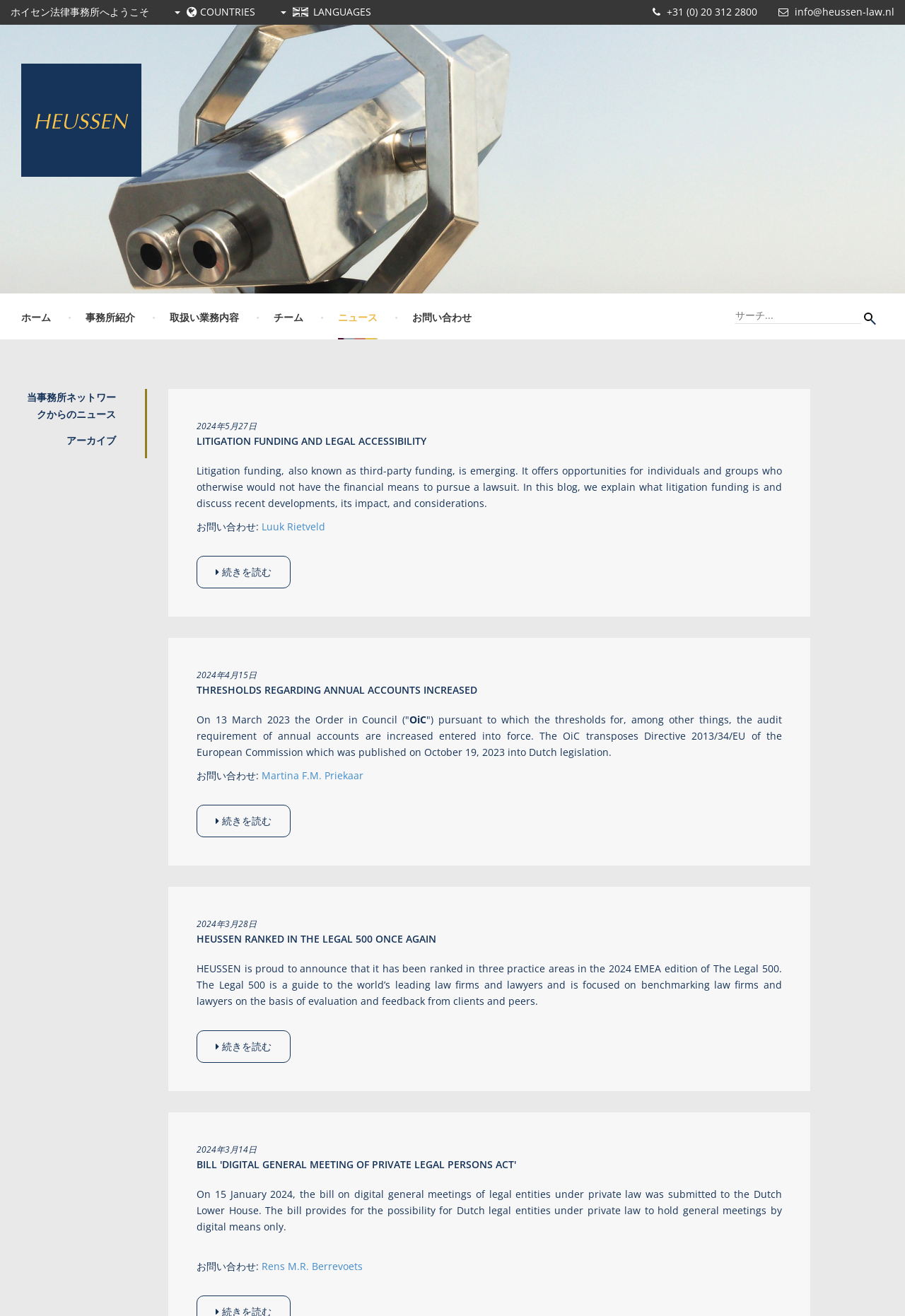What is the language of the webpage?
Carefully analyze the image and provide a detailed answer to the question.

The webpage contains text in both Japanese and English. The navigation bar and some headings are in Japanese, while the news articles and some other text are in English. This suggests that the law firm is catering to a bilingual audience.